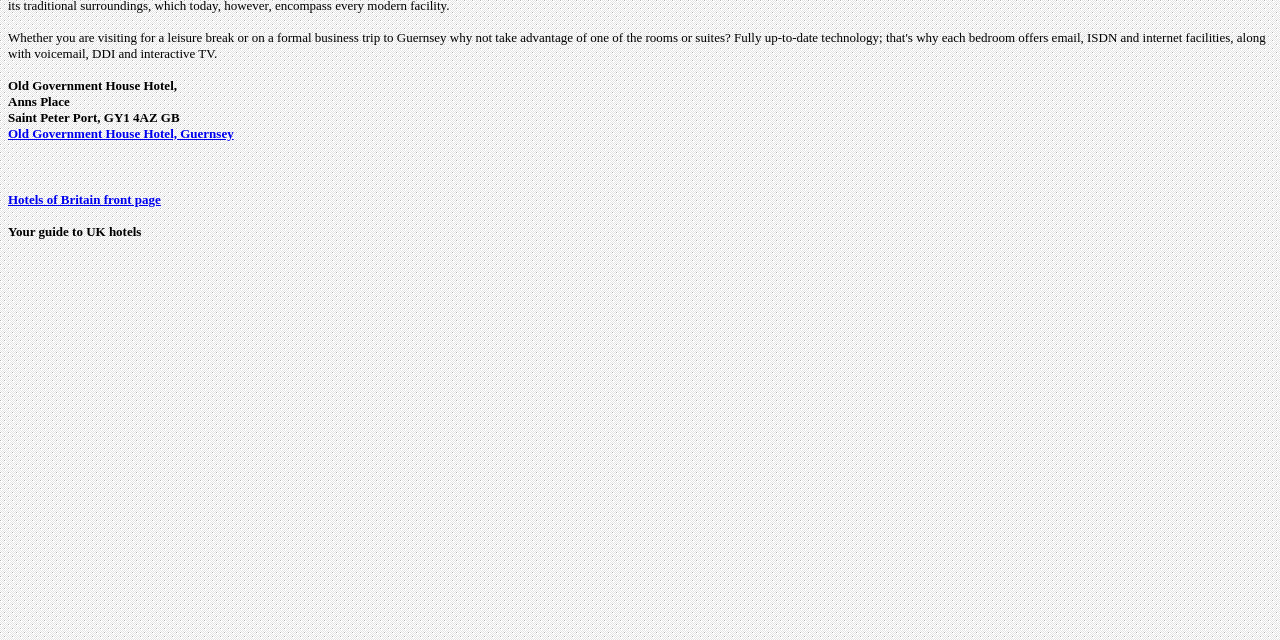Find the bounding box coordinates for the UI element whose description is: "press to zoom". The coordinates should be four float numbers between 0 and 1, in the format [left, top, right, bottom].

None